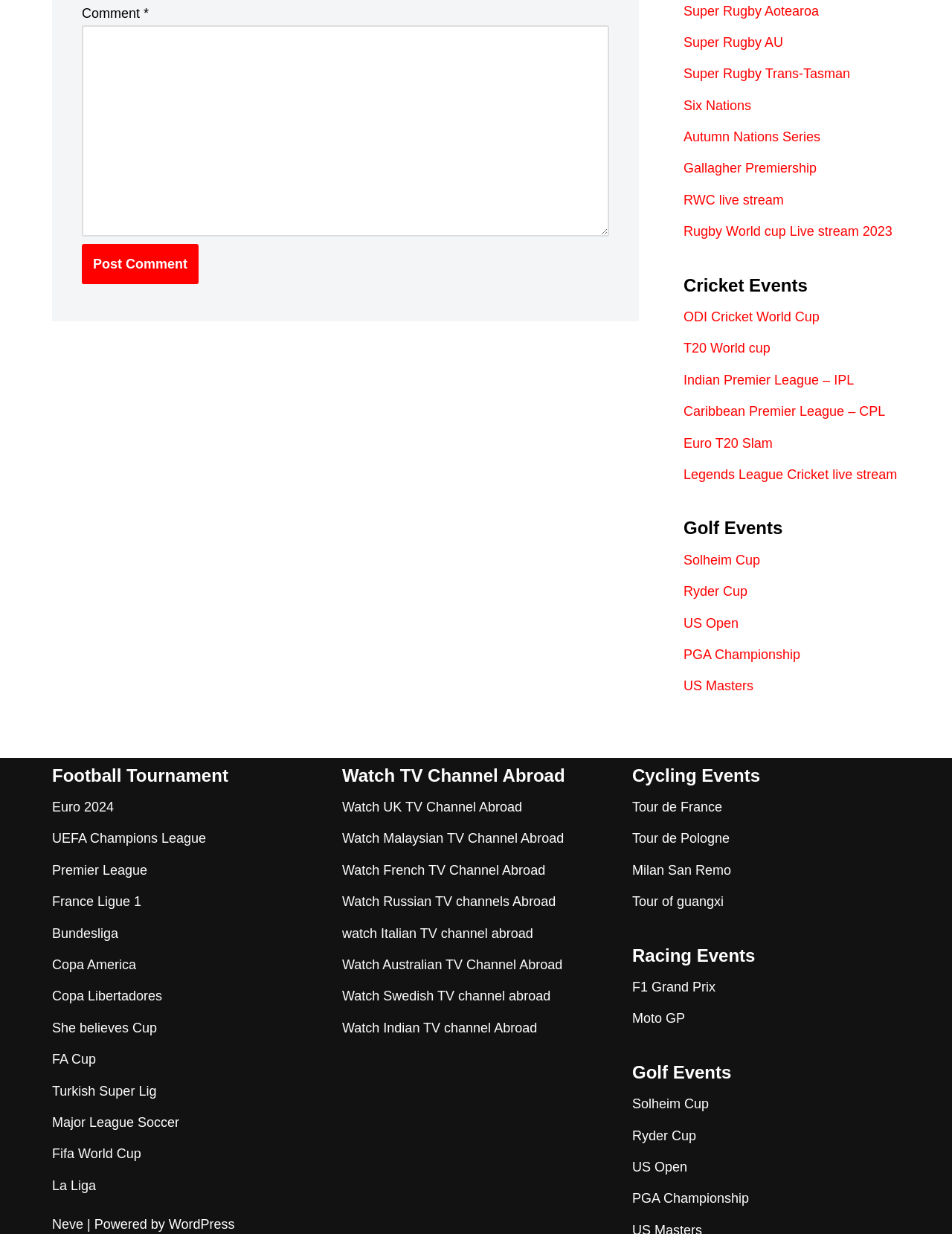Identify the bounding box coordinates of the clickable section necessary to follow the following instruction: "participate in Tour de France". The coordinates should be presented as four float numbers from 0 to 1, i.e., [left, top, right, bottom].

[0.664, 0.648, 0.759, 0.66]